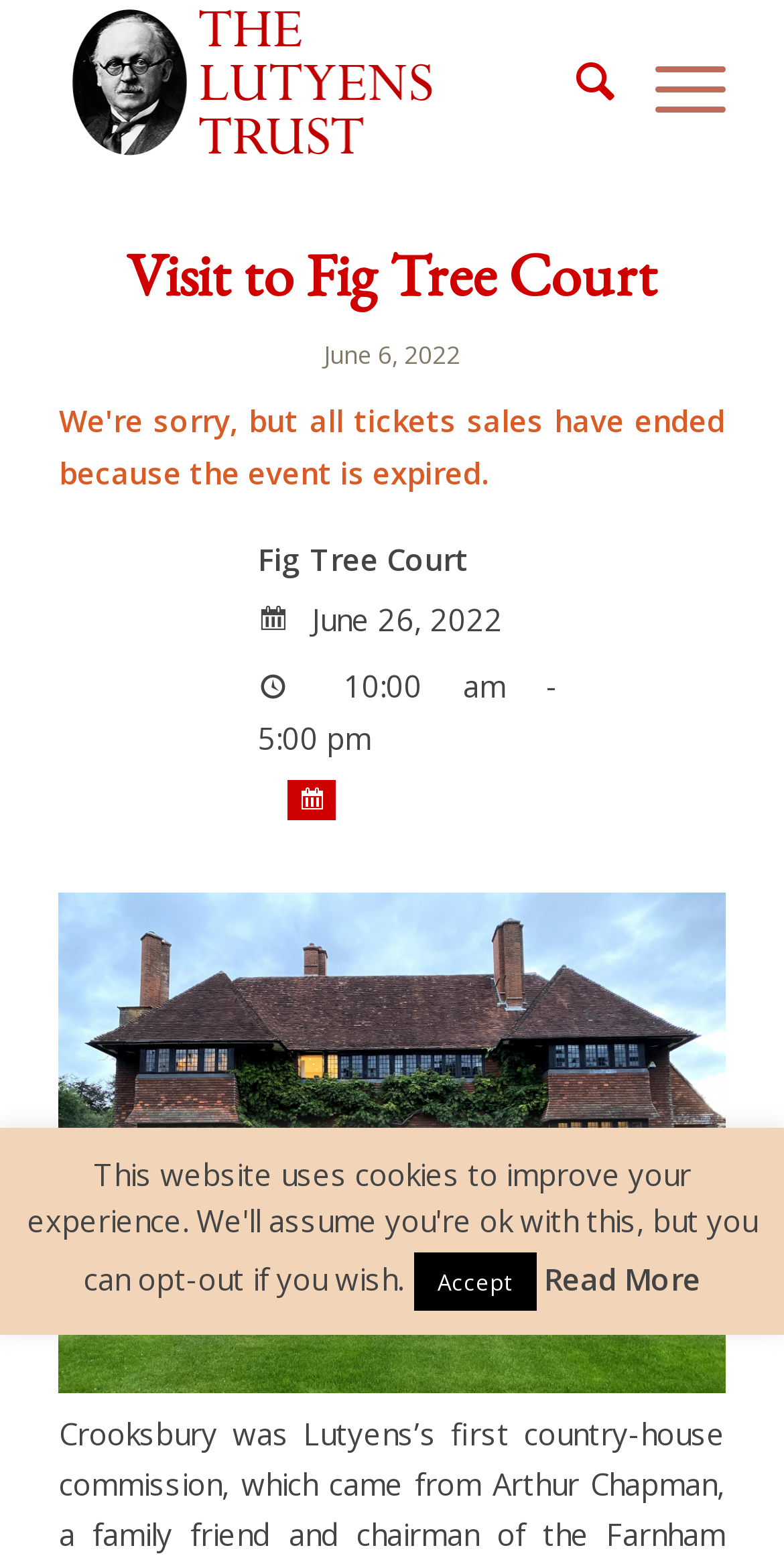Identify the bounding box for the described UI element: "Read More".

[0.694, 0.808, 0.894, 0.835]